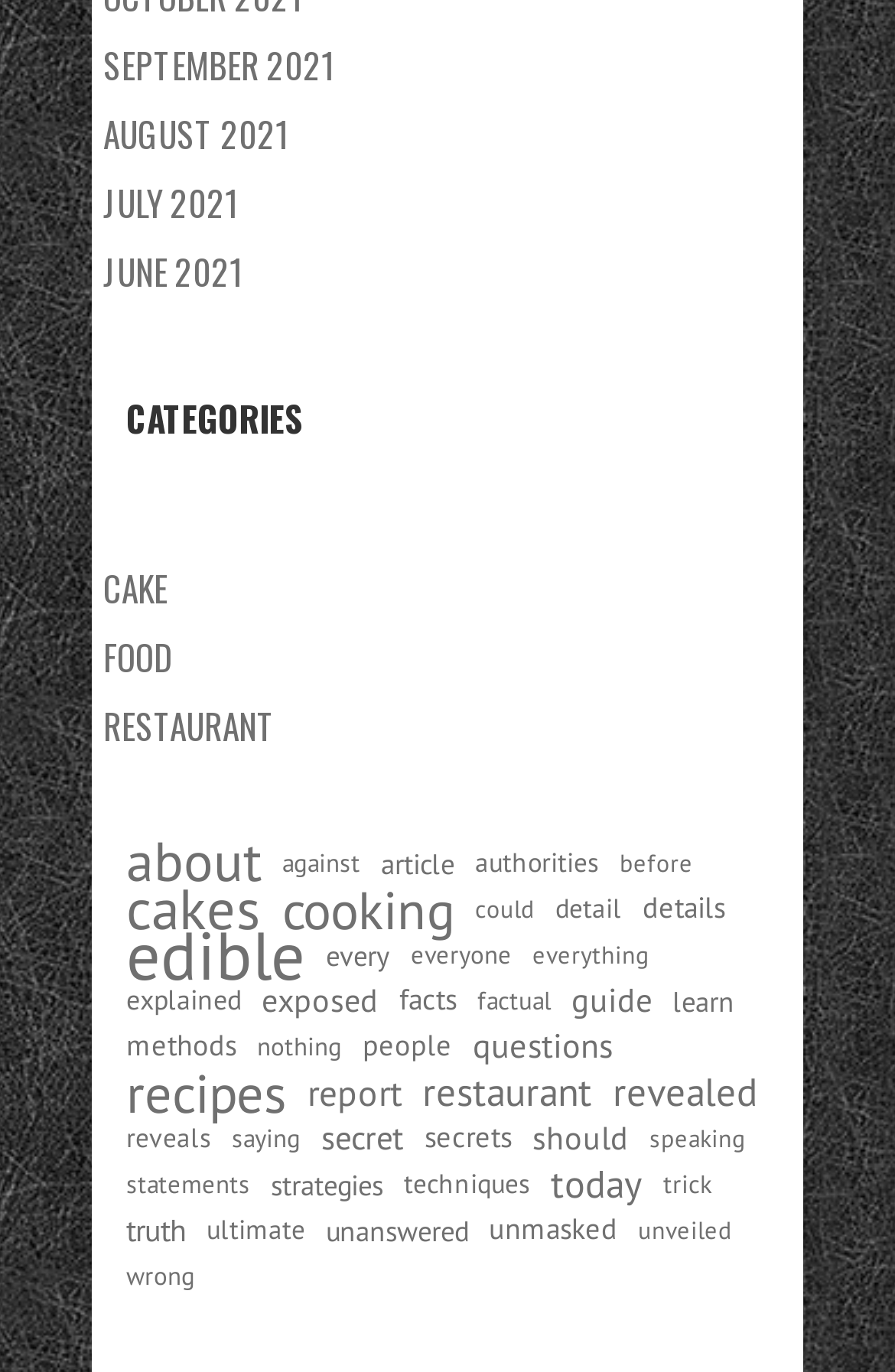Locate the bounding box coordinates of the element you need to click to accomplish the task described by this instruction: "Read about cooking".

[0.315, 0.645, 0.508, 0.679]